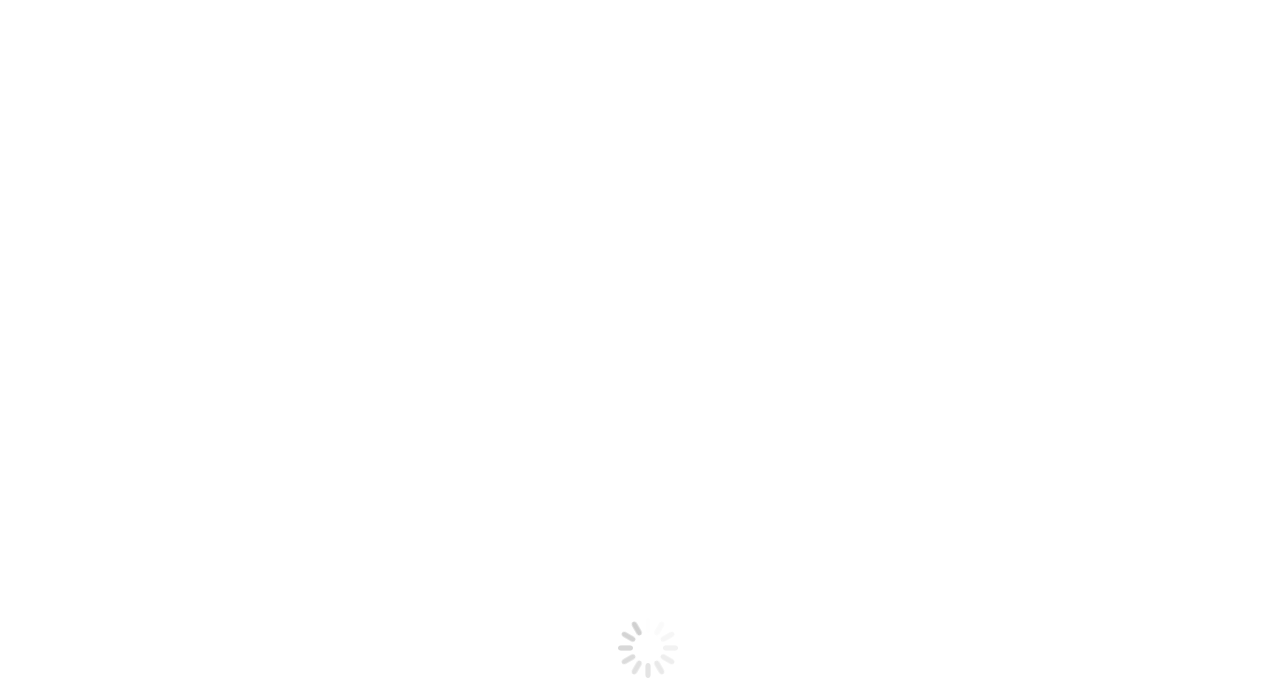Pinpoint the bounding box coordinates for the area that should be clicked to perform the following instruction: "Click the Events link".

[0.038, 0.139, 0.072, 0.164]